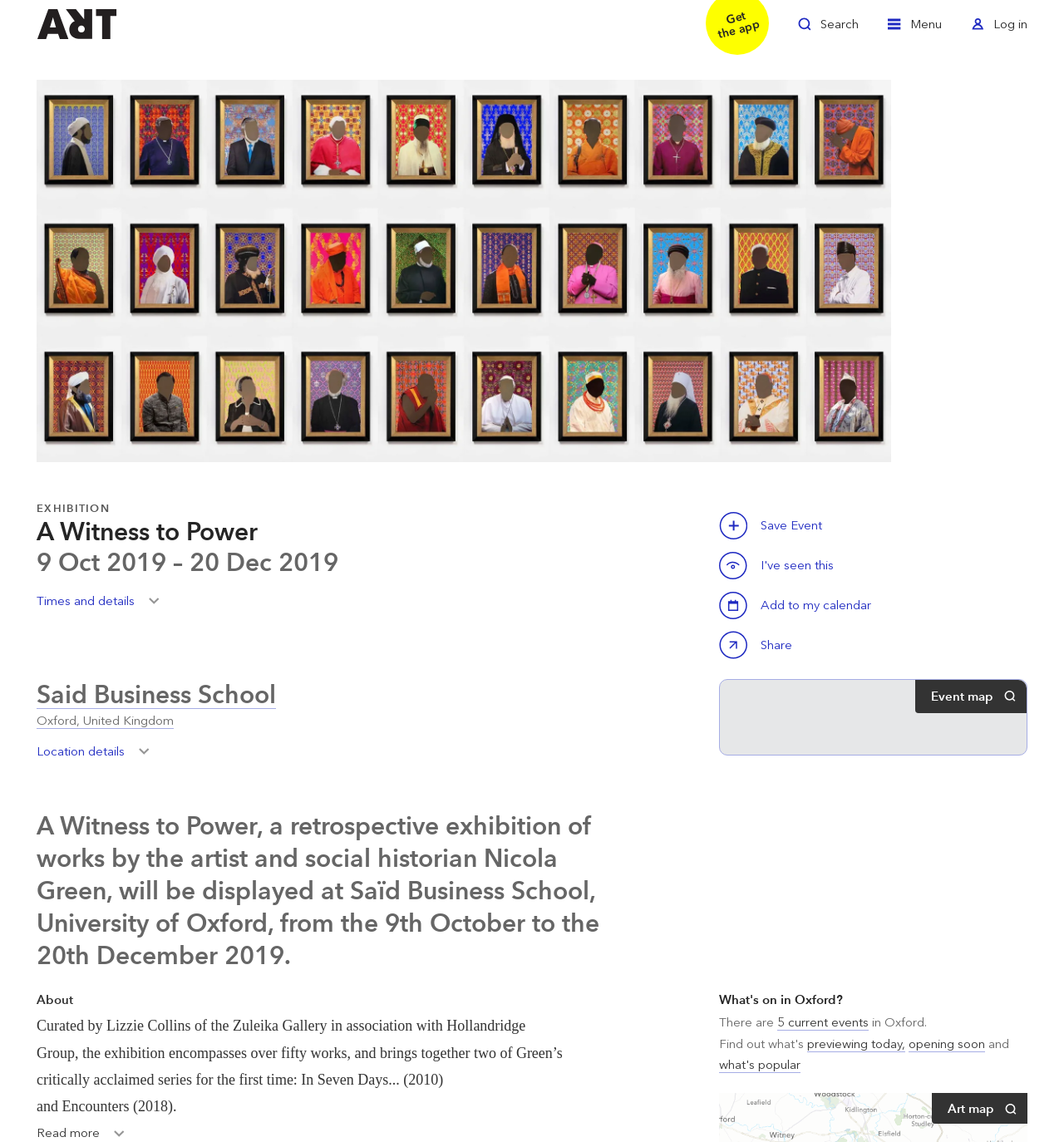Kindly determine the bounding box coordinates of the area that needs to be clicked to fulfill this instruction: "Share A Witness to Power".

[0.676, 0.552, 0.749, 0.58]